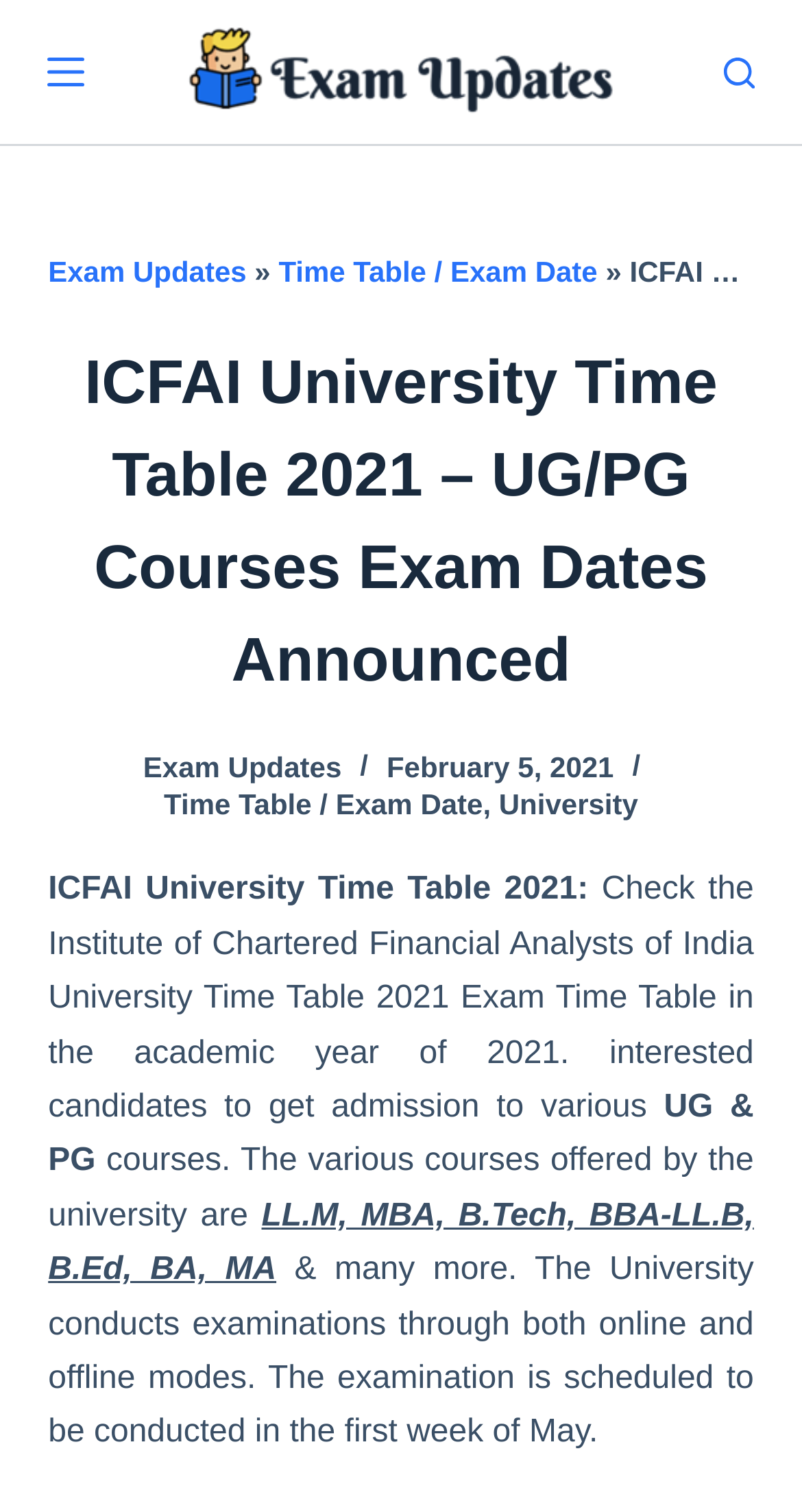Indicate the bounding box coordinates of the clickable region to achieve the following instruction: "Search using the search form."

[0.902, 0.037, 0.94, 0.058]